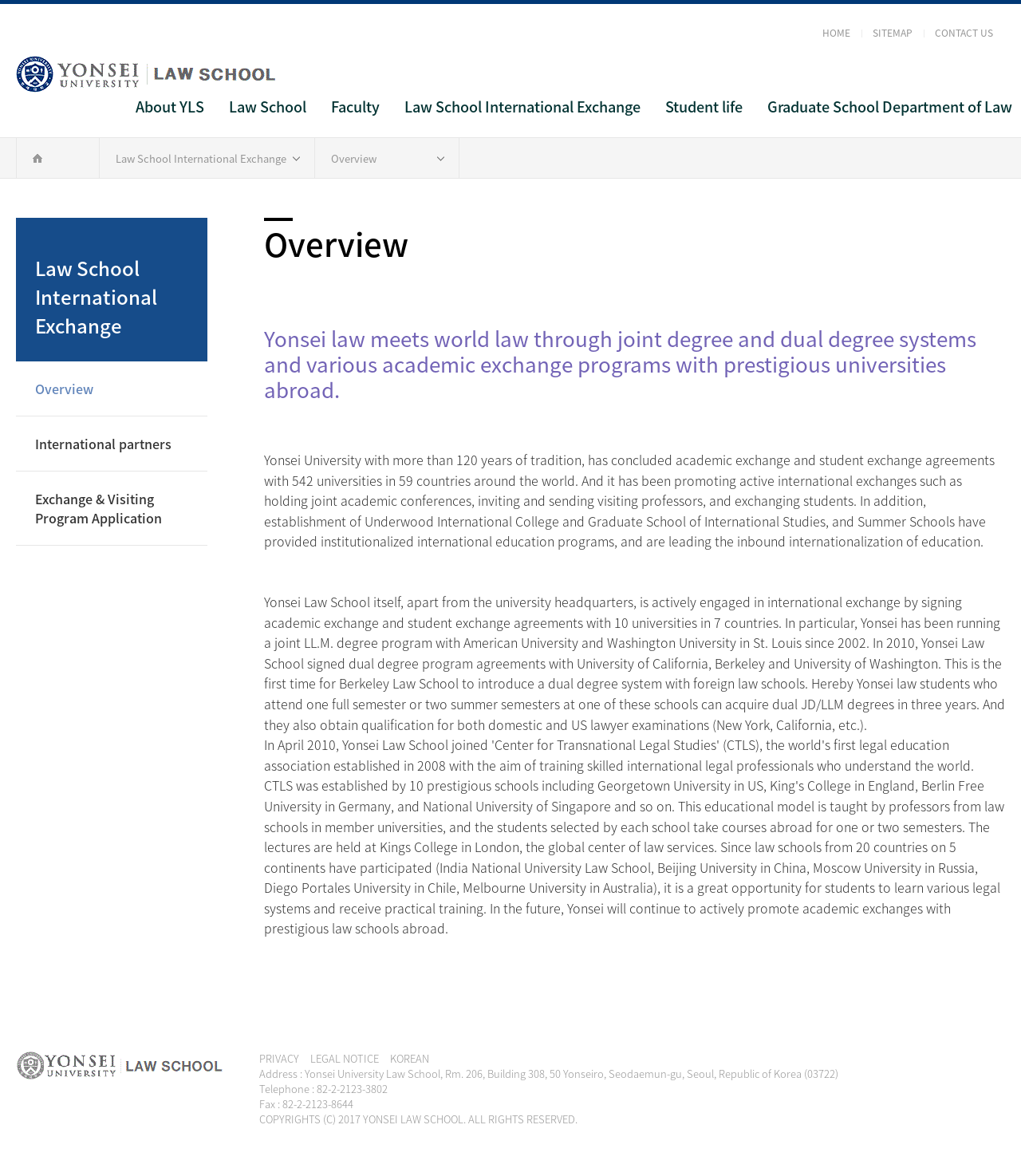Present a detailed account of what is displayed on the webpage.

The webpage is about Yonsei Law School's international exchange program. At the top, there are three links: "HOME", "SITEMAP", and "CONTACT US", aligned horizontally. Below them, there is a heading "Yonsei Lawschool" with a link to the same name. 

On the left side, there is a vertical menu with seven links: "About YLS", "Law School", "Faculty", "Law School International Exchange", "Student life", and "Graduate School Department of Law". 

The main content is divided into two sections. The first section has a heading "Law School International Exchange" and a description list with three links: "Overview", "International partners", and "Exchange & Visiting Program Application". 

The second section has a heading "Overview" and three blocks of static text describing Yonsei Law School's international exchange programs, including joint degree and dual degree systems, academic exchange agreements, and student exchange programs with prestigious universities abroad. 

At the bottom, there is a footer section with an image of Yonsei Lawschool, four links: "PRIVACY", "LEGAL NOTICE", "KOREAN", and contact information, including address, telephone, and fax numbers. Finally, there is a copyright notice at the very bottom.